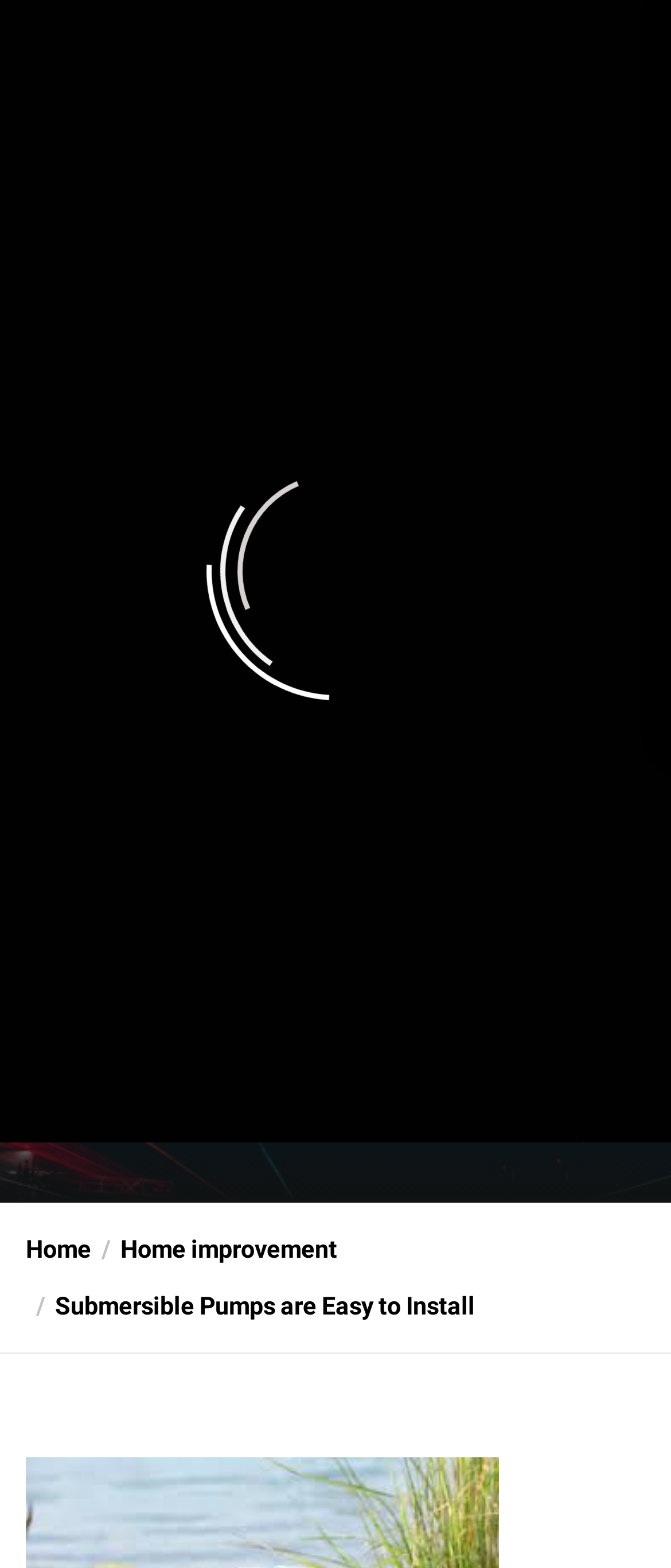Based on the image, give a detailed response to the question: How many headings are present on the webpage?

The webpage has 12 headings, each corresponding to a separate article or section. These headings are 'How Do You Choose the Best Physiotherapist in Waverley?', 'Tarungtoto: A Popular Online Betting Platform', and so on, indicating that the webpage is a collection of articles or blog posts.